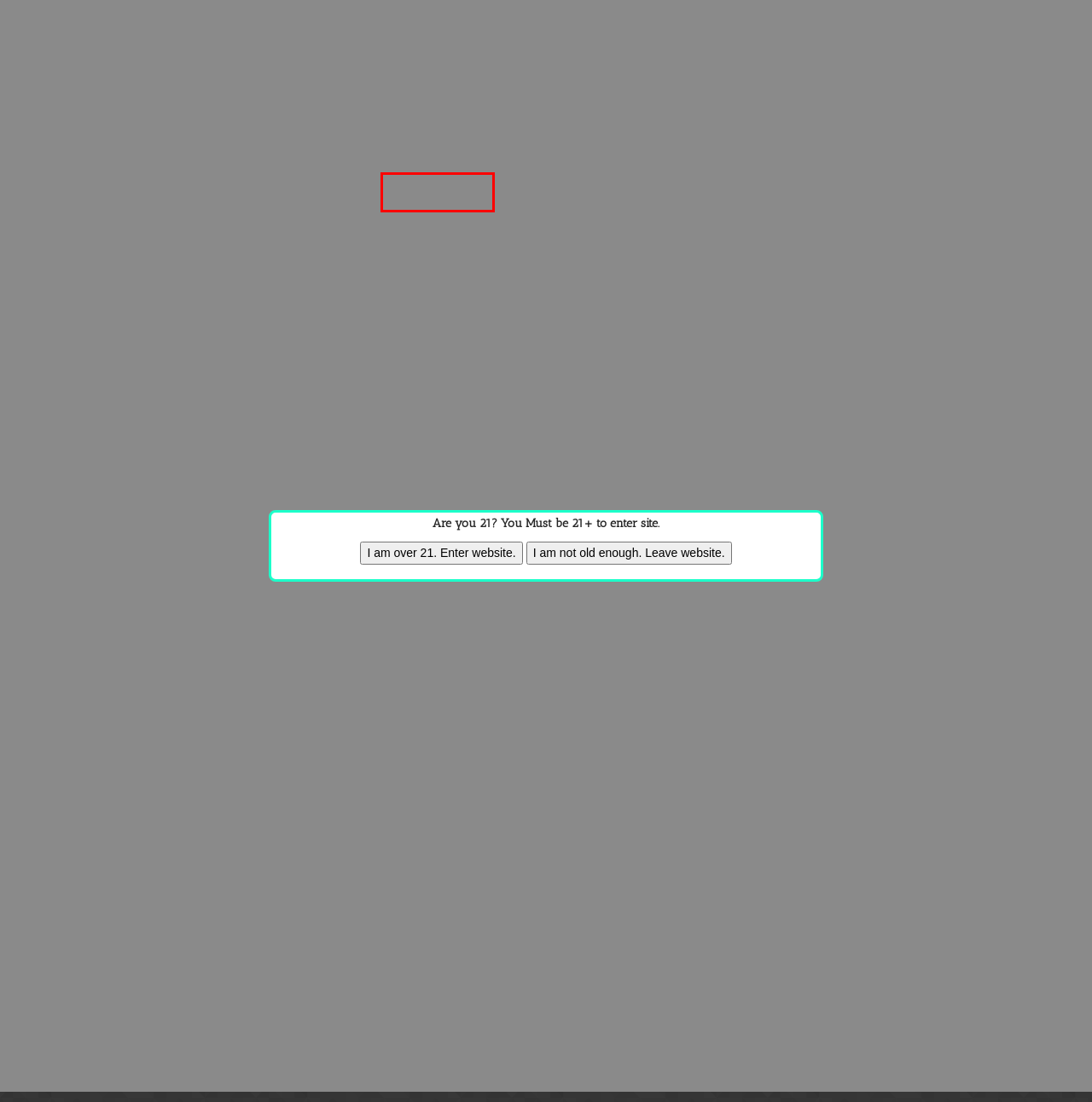You are provided with a screenshot of a webpage containing a red rectangle bounding box. Identify the webpage description that best matches the new webpage after the element in the bounding box is clicked. Here are the potential descriptions:
A. Licensing | Deep Green Extracts
B. Customer Testimonial: Meagan | Deep Green Extracts
C. RUNNING ROGUE MEDIA – Video + Design + Web + Screenprint
D. Products | Deep Green Extracts
E. Customer Testimonial: Tony | Deep Green Extracts
F. Vendors | Deep Green Extracts
G. Testimonials | Deep Green Extracts
H. Deep Green Extracts

D